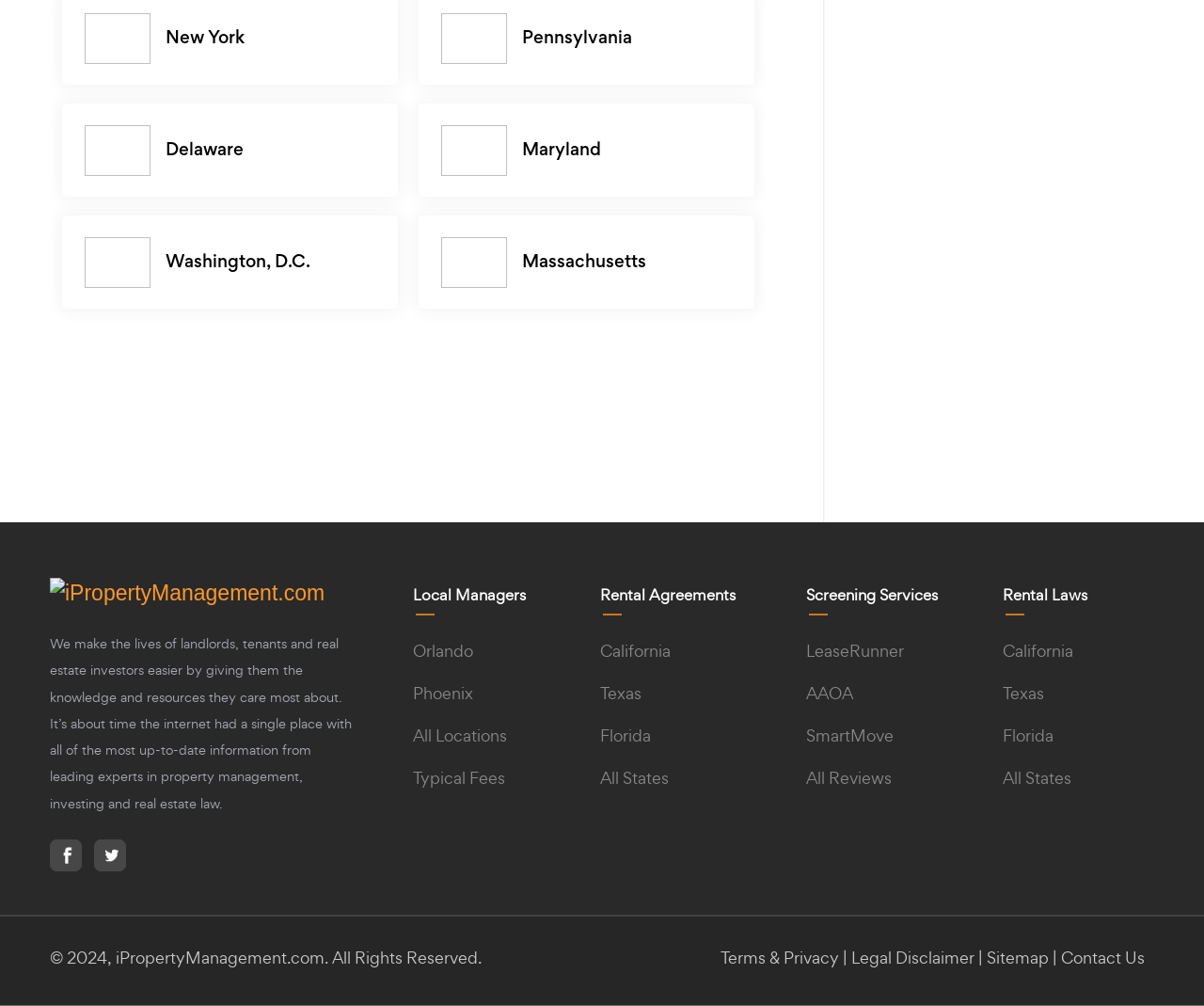Please answer the following query using a single word or phrase: 
How many locations are listed for local managers?

3